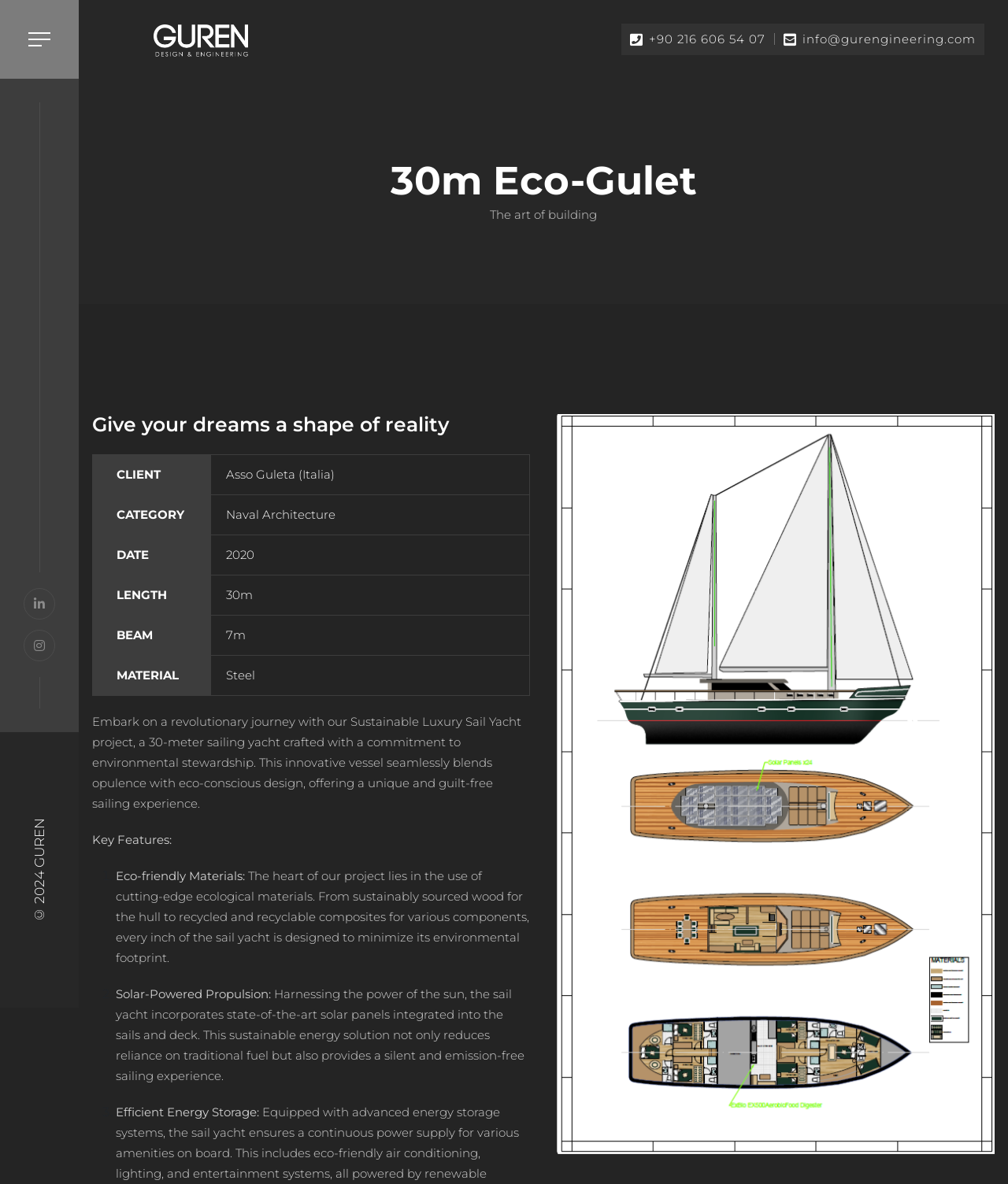Describe all visible elements and their arrangement on the webpage.

The webpage is about a 30m Eco-Gulet designed by GUREN Design & Engineering. At the top, there is a logo of GUREN Design & Engineering, accompanied by a link to the company's website. Below the logo, there is a heading that reads "30m Eco-Gulet". 

On the left side of the page, there is a section that provides contact information, including a phone number and an email address. At the bottom left corner, there is a copyright notice that reads "© 2024 GUREN".

The main content of the page is divided into two sections. The first section has a heading that reads "Give your dreams a shape of reality". Below this heading, there are several lines of text that provide details about the project, including the client, category, date, length, beam, and material. 

The second section starts with a paragraph that describes the project as a sustainable luxury sail yacht that combines opulence with eco-conscious design. Below this paragraph, there is a list of key features, including eco-friendly materials, solar-powered propulsion, and efficient energy storage. Each feature is described in detail, with a focus on the project's commitment to environmental stewardship.